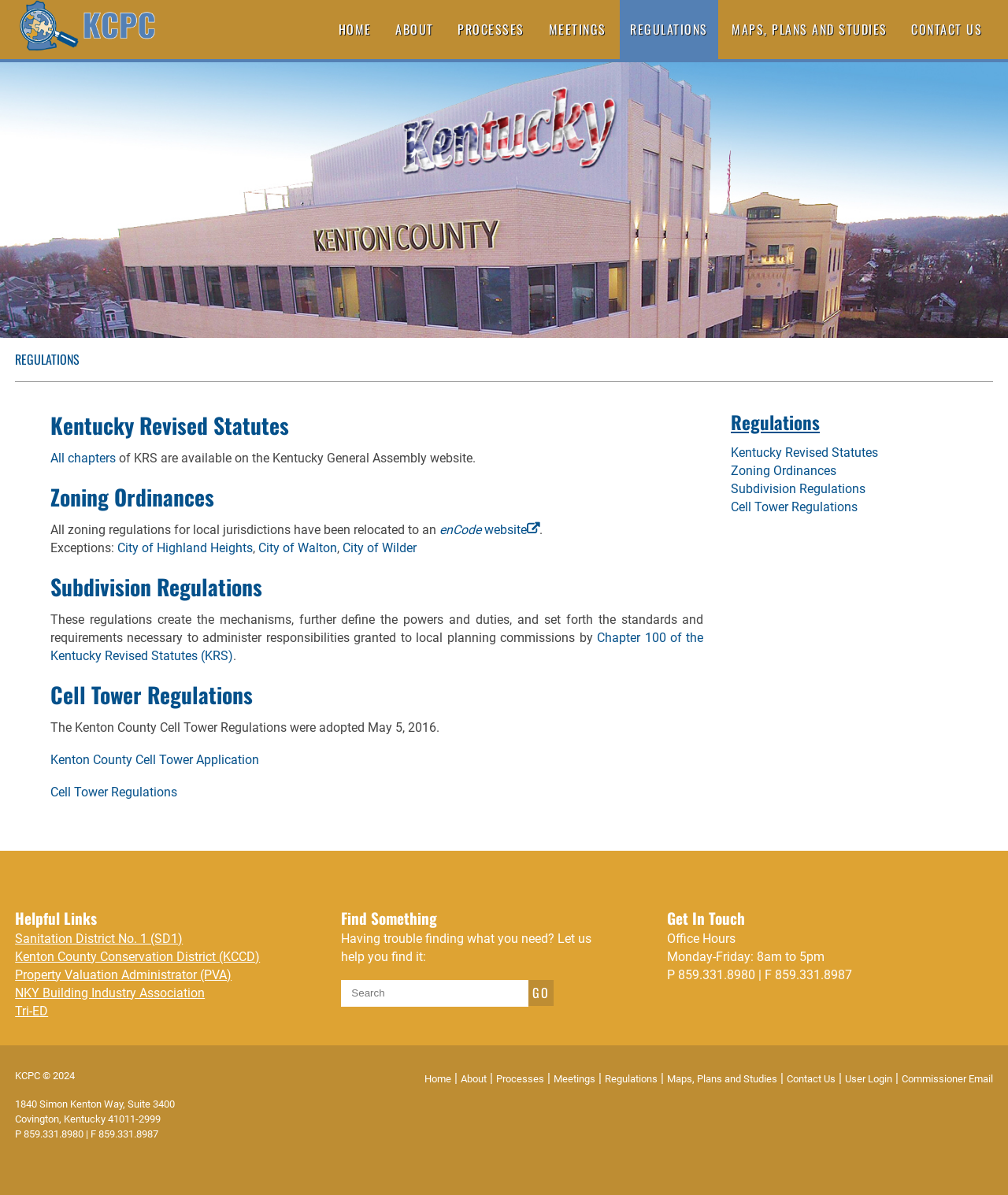Where can I find the Cell Tower Regulations?
Identify the answer in the screenshot and reply with a single word or phrase.

Under the Regulations section